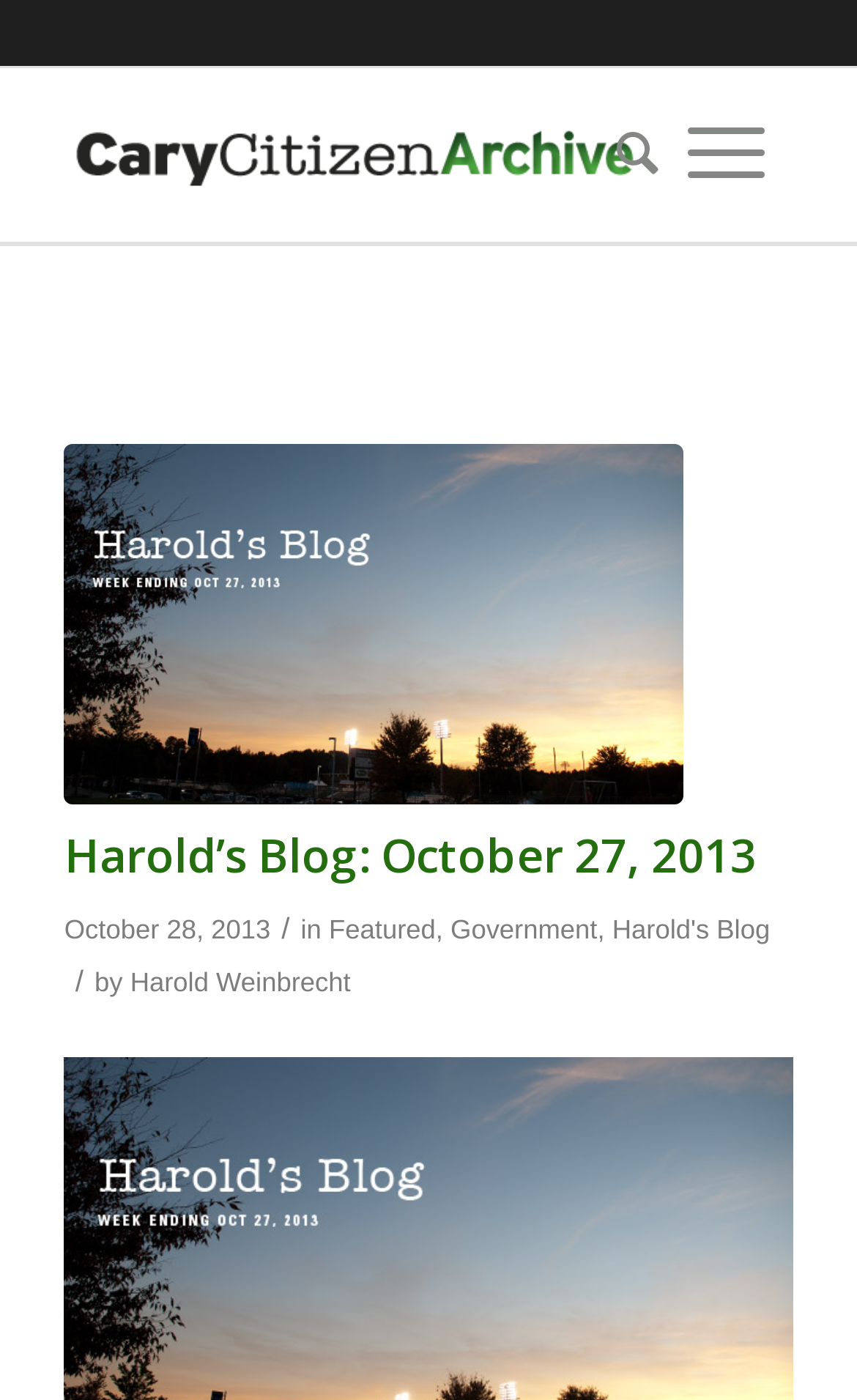What category is the blog post in?
Based on the visual details in the image, please answer the question thoroughly.

I determined the answer by looking at the categories listed below the header section of the webpage. One of the categories is 'Government', which is a link.